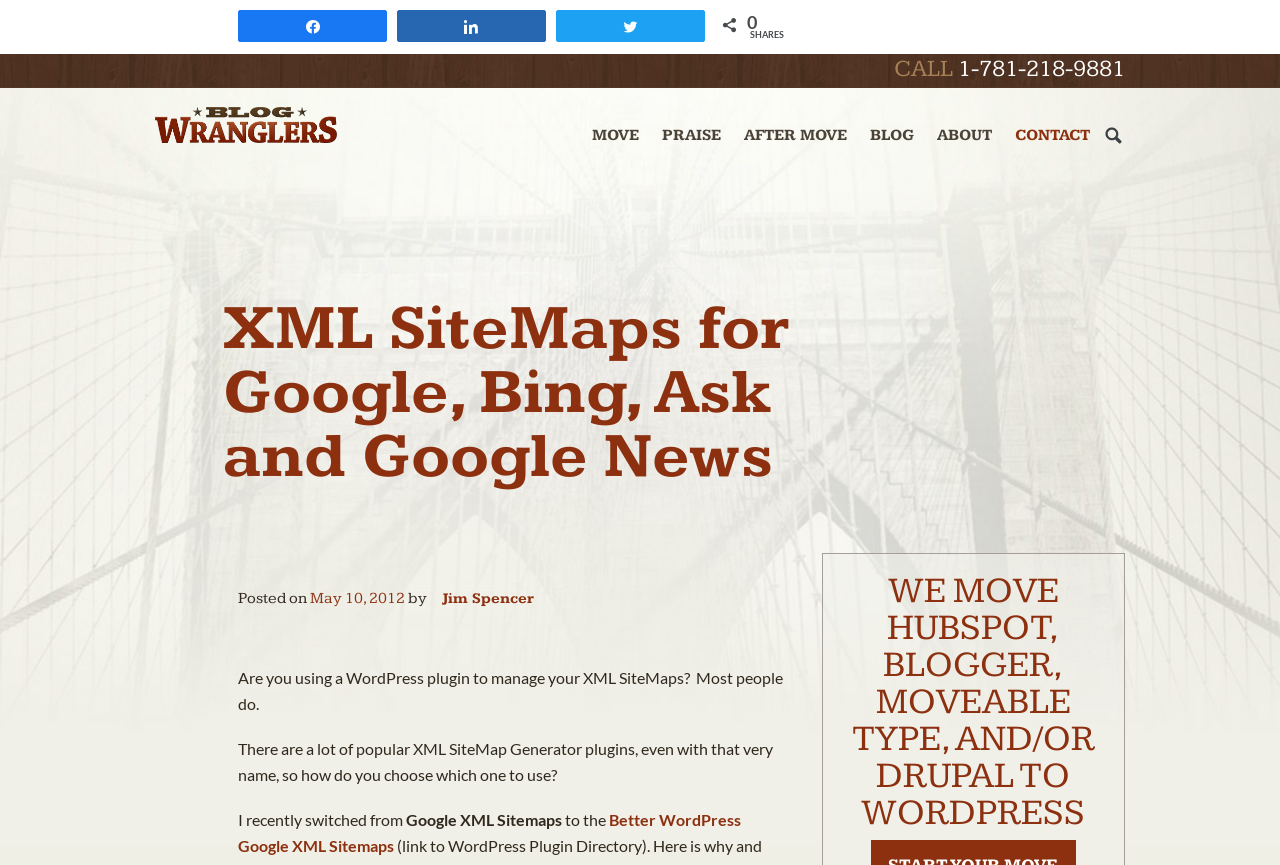Find the bounding box coordinates of the area to click in order to follow the instruction: "Explore Apologetics Resources".

None